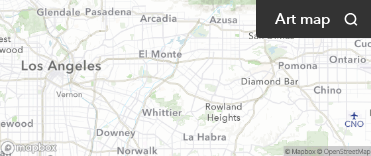Respond to the question below with a concise word or phrase:
What is the name of the installation showcased?

Within